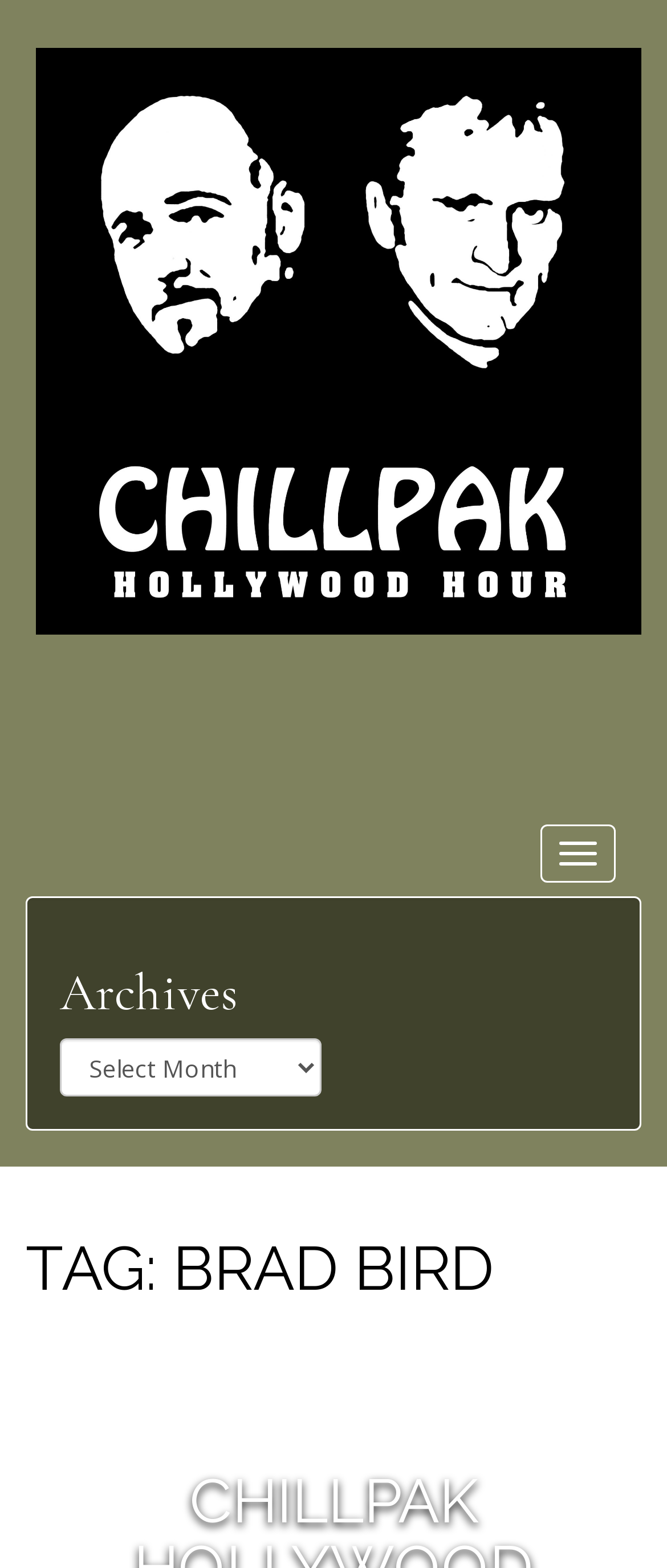Describe all the key features of the webpage in detail.

The webpage is about Brad Bird, and it appears to be a podcast or interview page. At the top, there is a large image that spans almost the entire width of the page, taking up about a quarter of the screen's height. Below the image, there is a link that stretches across the page, almost as wide as the image.

On the top right side of the page, there is a button labeled "Toggle navigation". Below this button, there is a section that takes up about half of the page's width, containing a heading that reads "Archives" and a combobox with the same label. The combobox is not expanded, but it has a popup menu.

Inside the "Archives" section, there is a header with two lines of text: "TAG:" and "BRAD BIRD". The text "BRAD BIRD" is more prominent, taking up more space than "TAG:". This section appears to be a summary or a description of the content on the page.